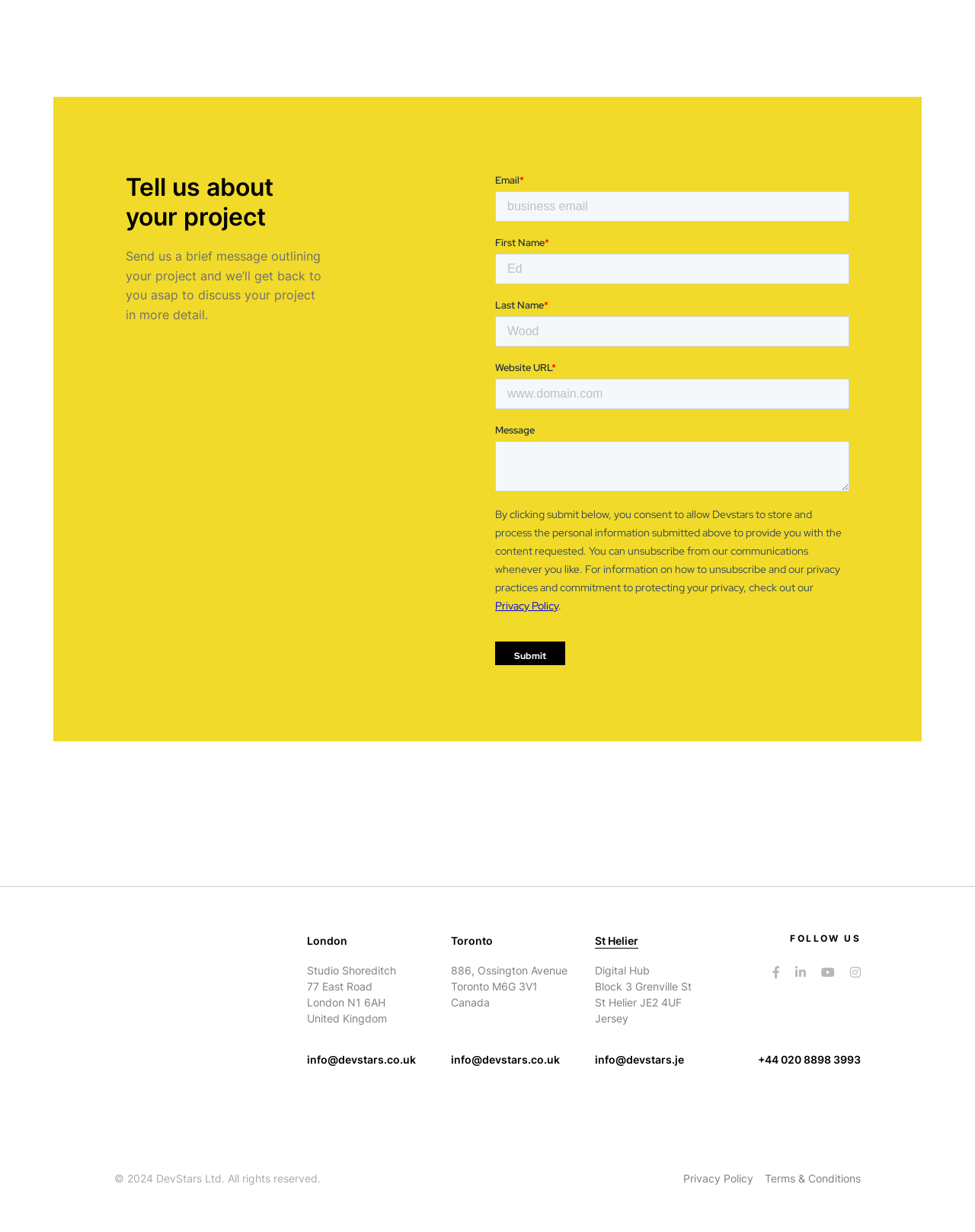What is the purpose of the form on the webpage?
Using the image as a reference, give a one-word or short phrase answer.

To send a brief message about a project